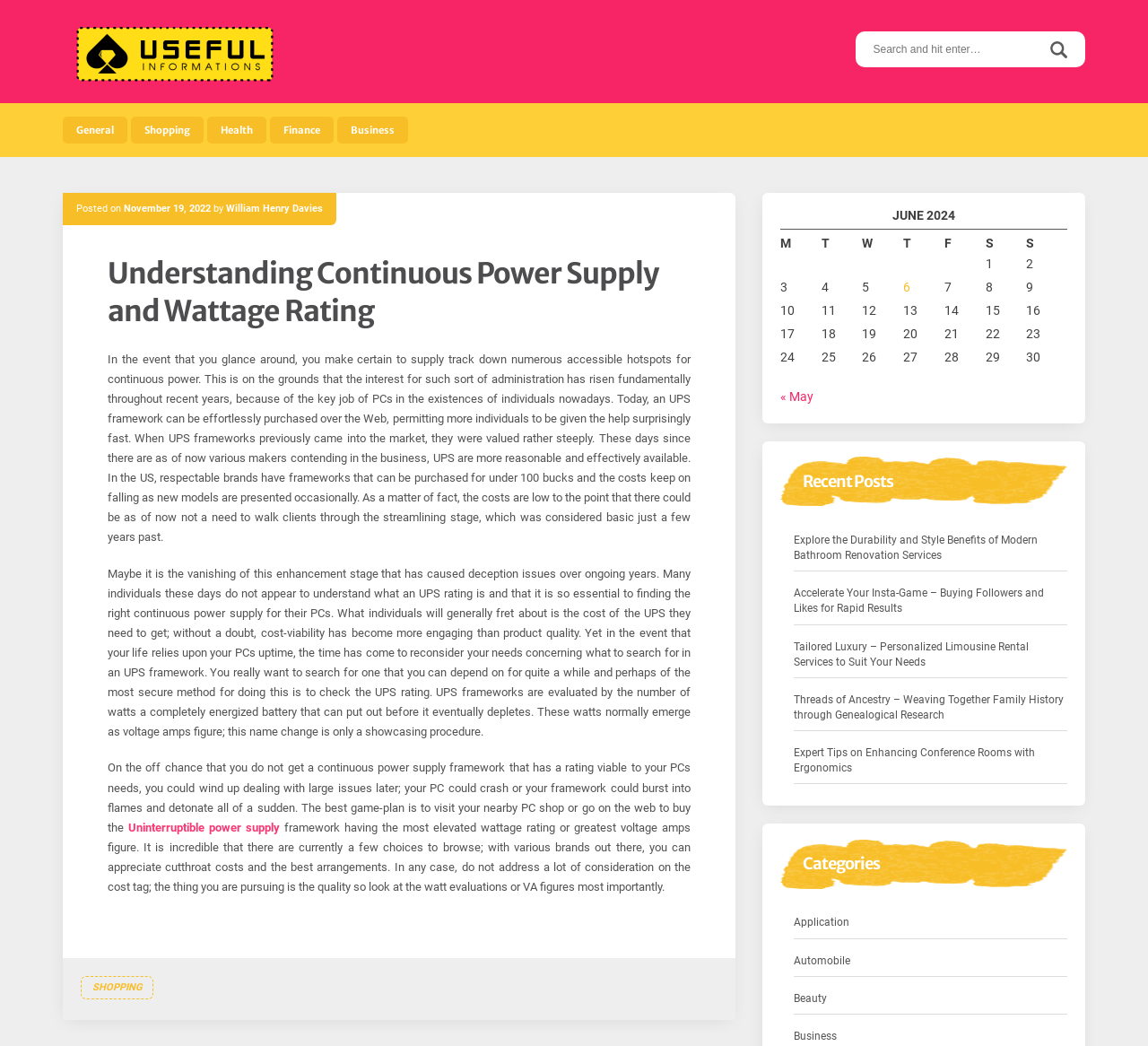Please provide a brief answer to the question using only one word or phrase: 
What is the current month shown in the calendar?

June 2024